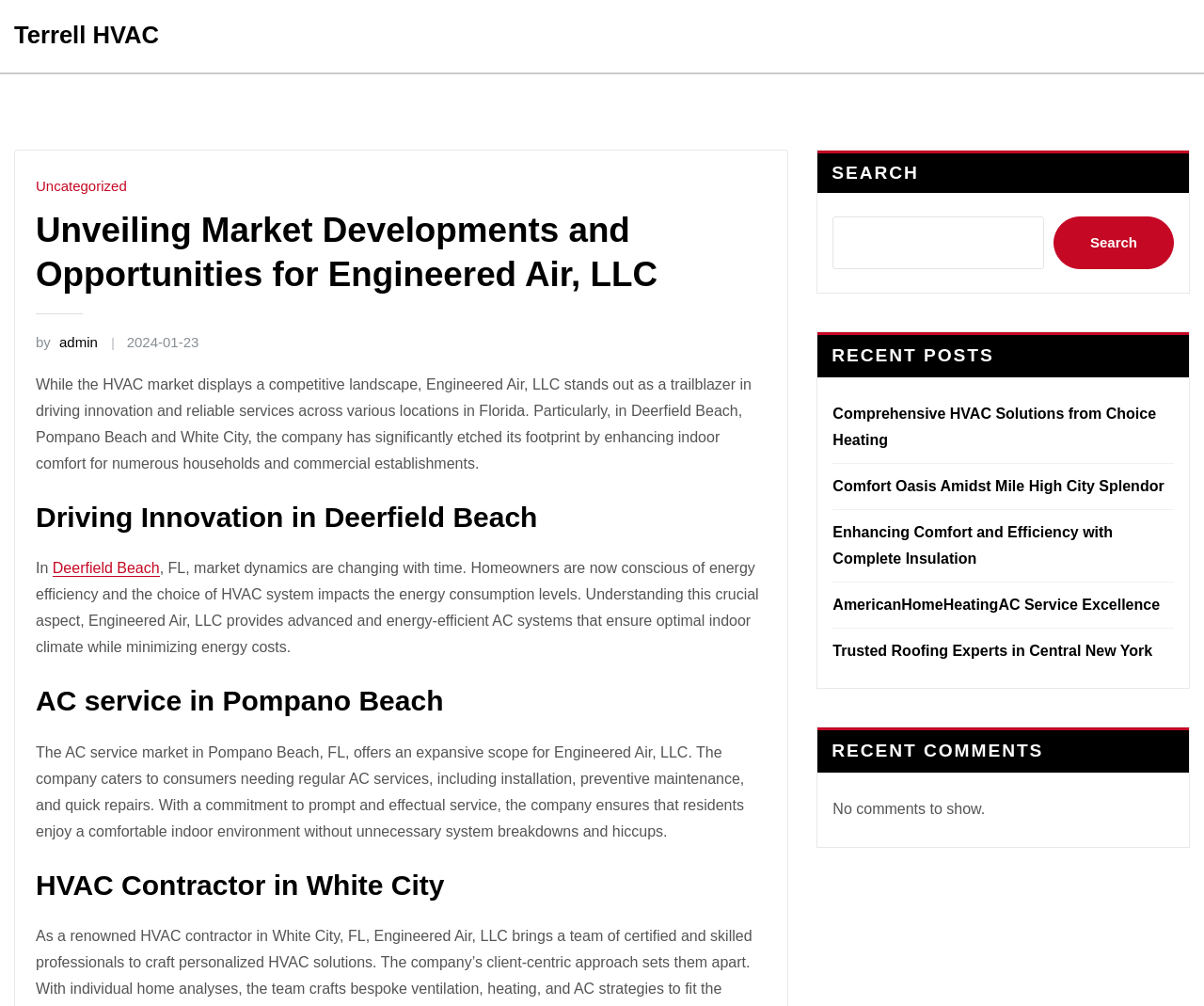Identify the bounding box coordinates for the element you need to click to achieve the following task: "Click on the link to Terrell HVAC". Provide the bounding box coordinates as four float numbers between 0 and 1, in the form [left, top, right, bottom].

[0.012, 0.022, 0.132, 0.048]